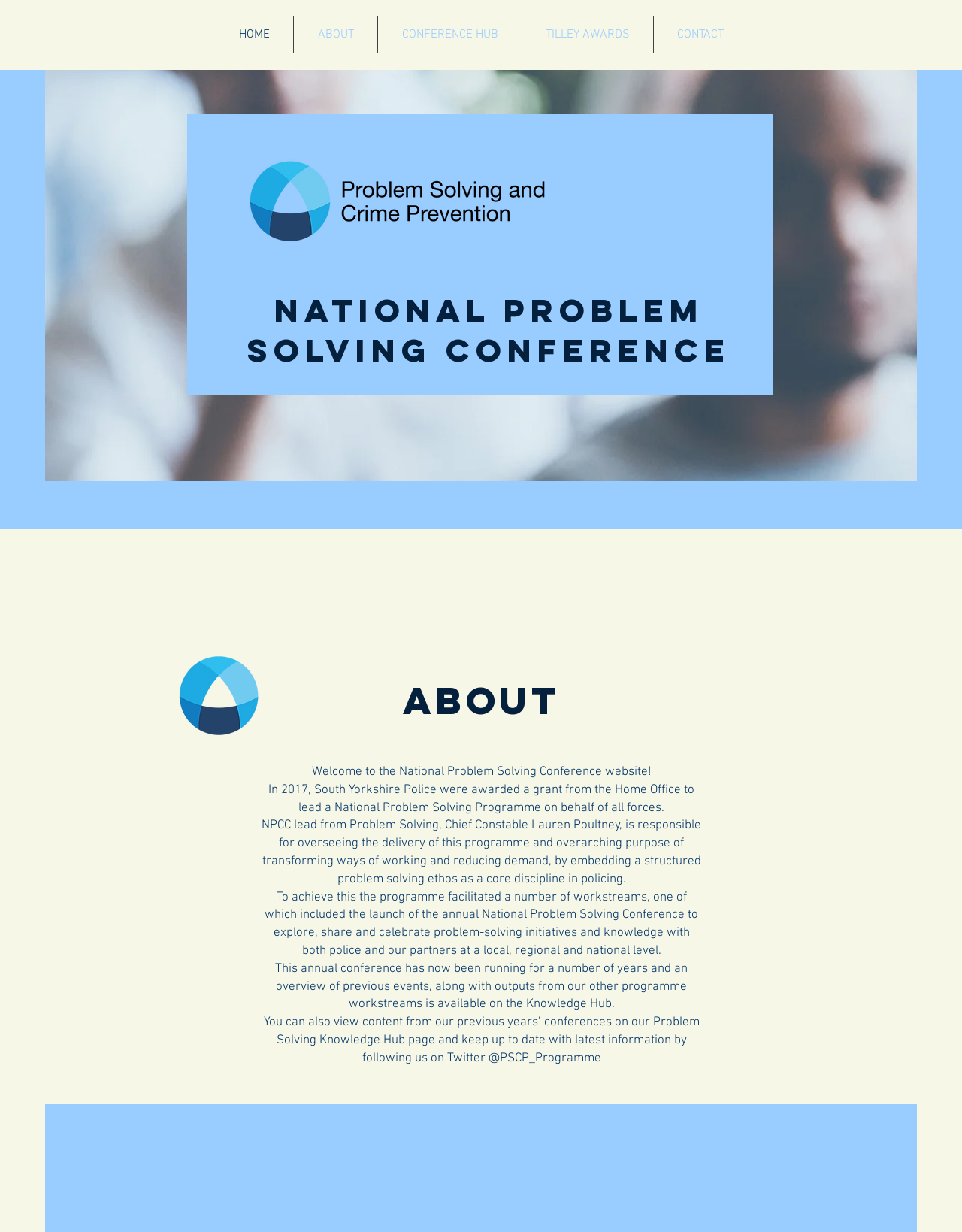What is the date of the conference?
Answer the question with a thorough and detailed explanation.

I found the answer by looking at the heading element with the text 'SAVE THE DATE - 2nd-4th october 2024' which explicitly mentions the date of the conference.